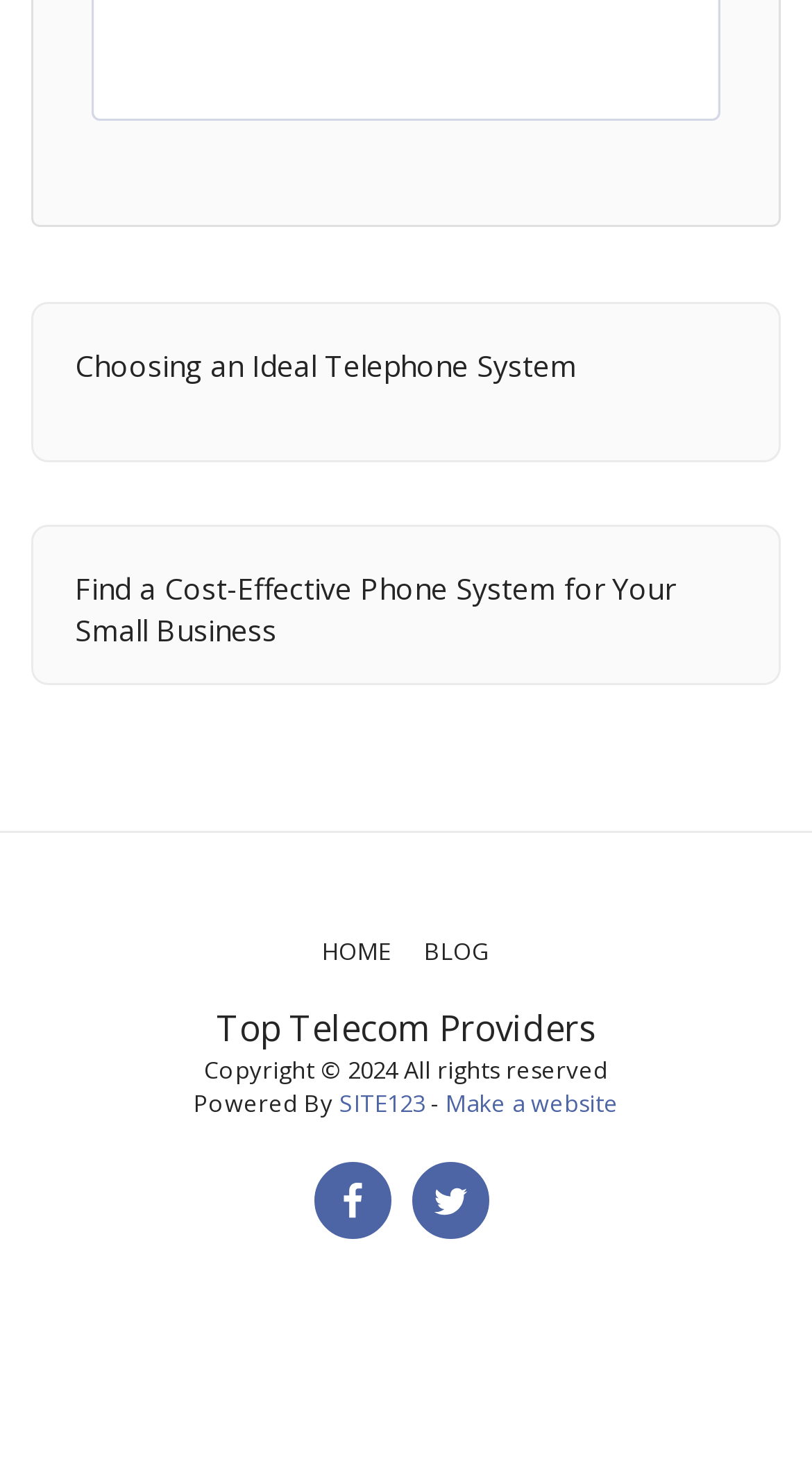Identify the bounding box coordinates for the region of the element that should be clicked to carry out the instruction: "Go to 'HOME'". The bounding box coordinates should be four float numbers between 0 and 1, i.e., [left, top, right, bottom].

[0.396, 0.628, 0.481, 0.656]